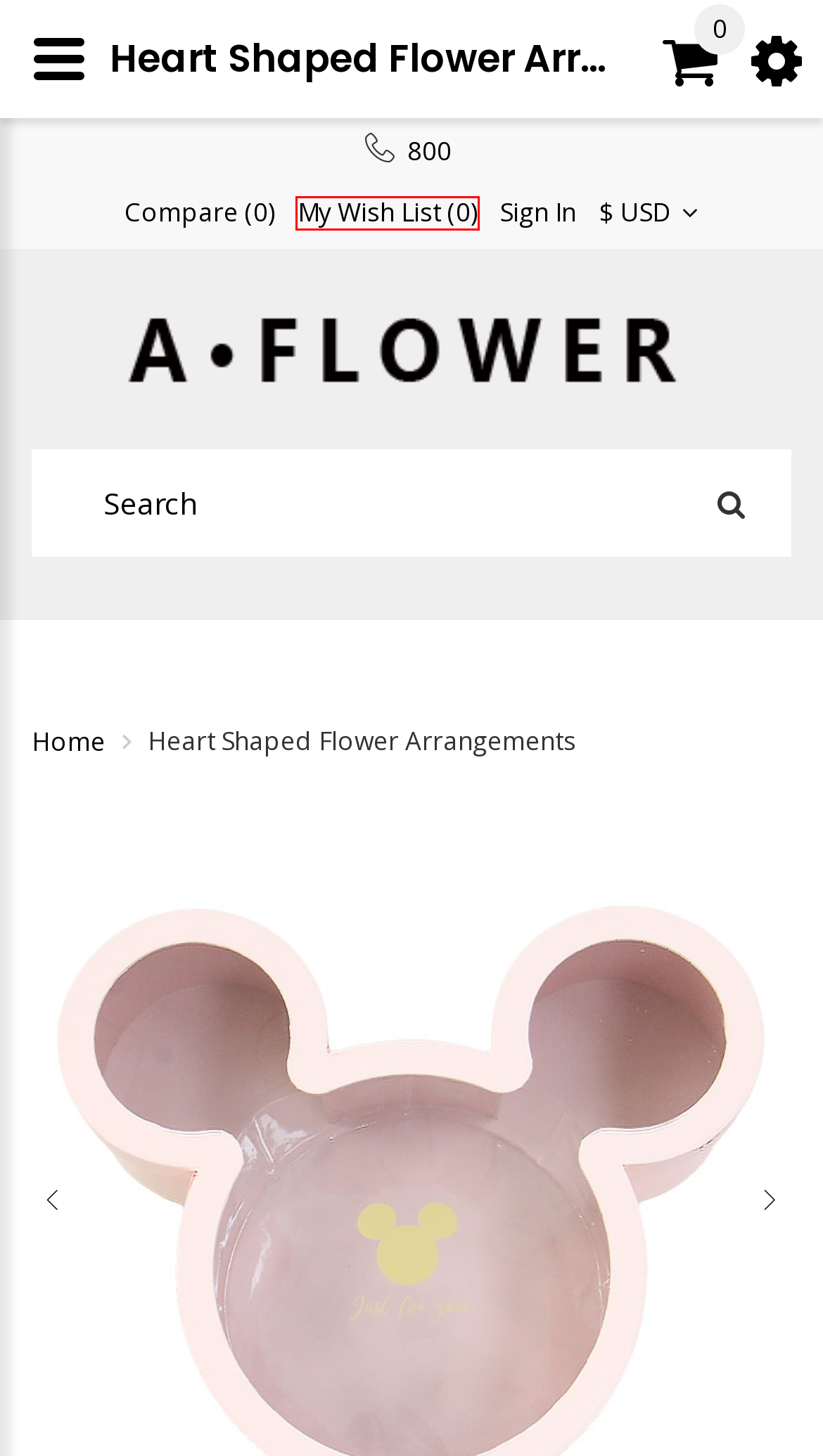Consider the screenshot of a webpage with a red bounding box around an element. Select the webpage description that best corresponds to the new page after clicking the element inside the red bounding box. Here are the candidates:
A. Artificial Flower Decoration Mall  - Algarve
B. Account Login
C. how to draw a flower stand?
D. Rainbow Shaped Flower Arrangements
E. how to decorate a wedding birdcage card holder?
F. Product Comparison
G. Silk Flower Heads
H. L Shaped Flower Arrangements

B